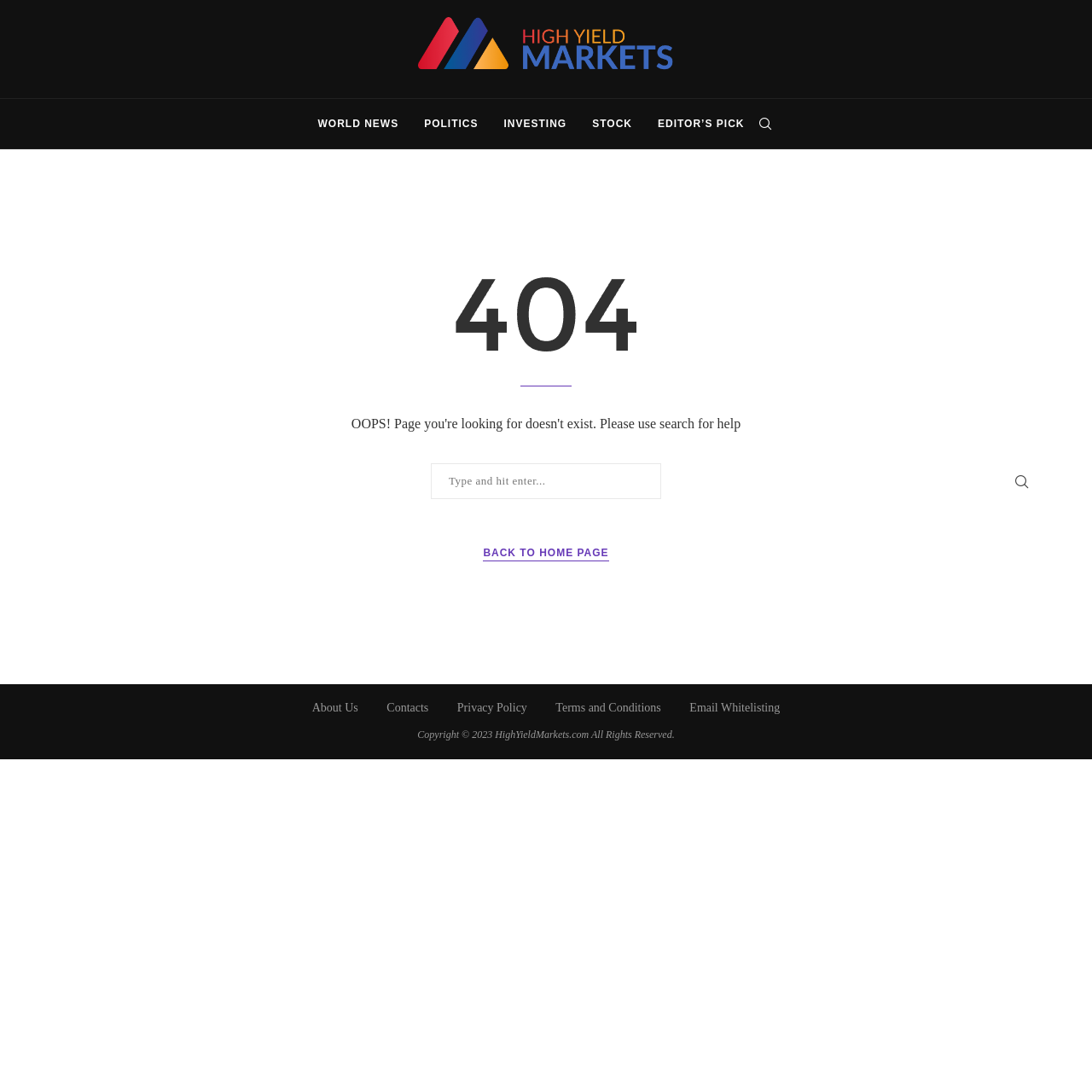Please find the bounding box coordinates of the element that you should click to achieve the following instruction: "Search for something". The coordinates should be presented as four float numbers between 0 and 1: [left, top, right, bottom].

[0.395, 0.424, 0.605, 0.457]